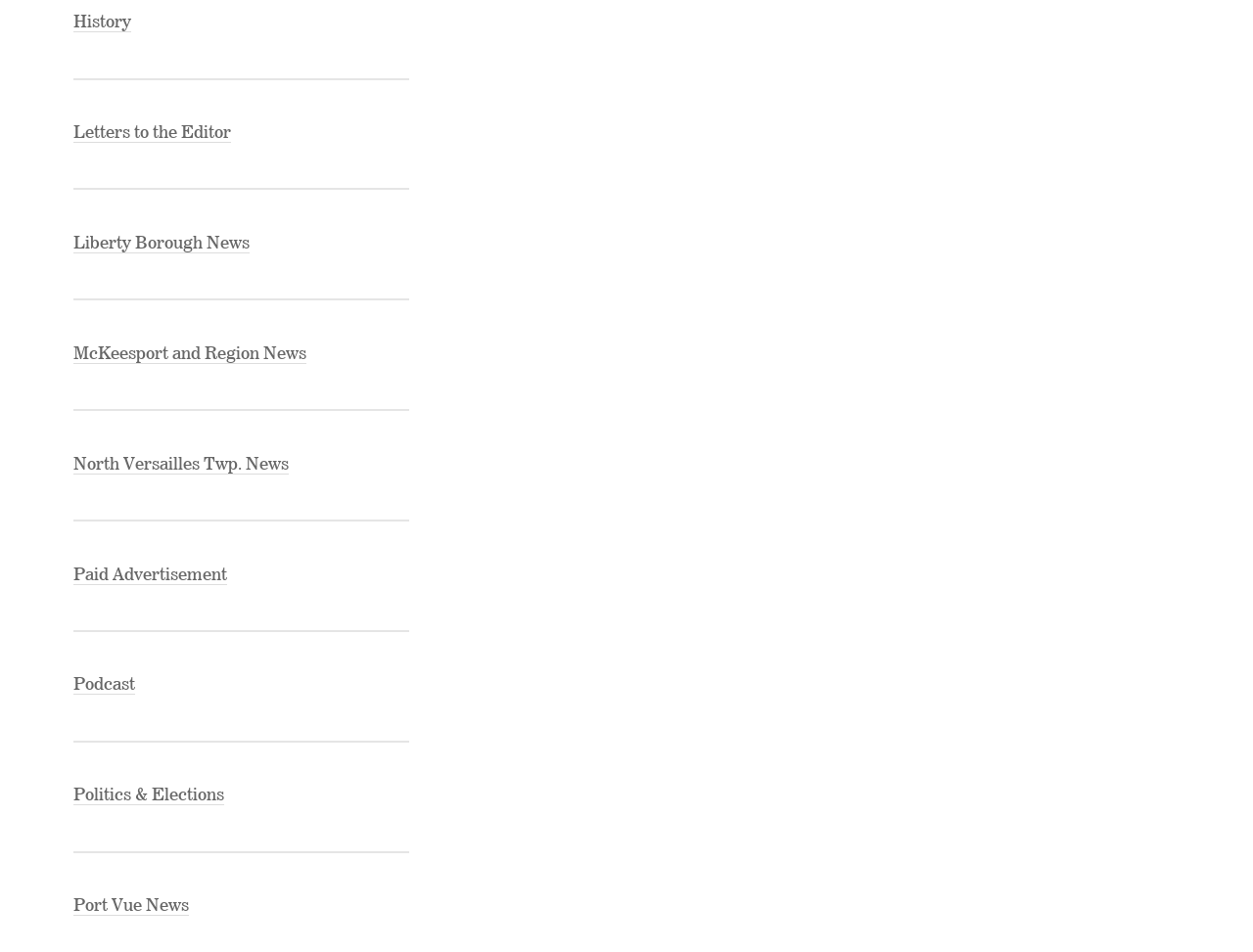Find the bounding box coordinates of the element you need to click on to perform this action: 'access liberty borough news'. The coordinates should be represented by four float values between 0 and 1, in the format [left, top, right, bottom].

[0.058, 0.247, 0.199, 0.266]